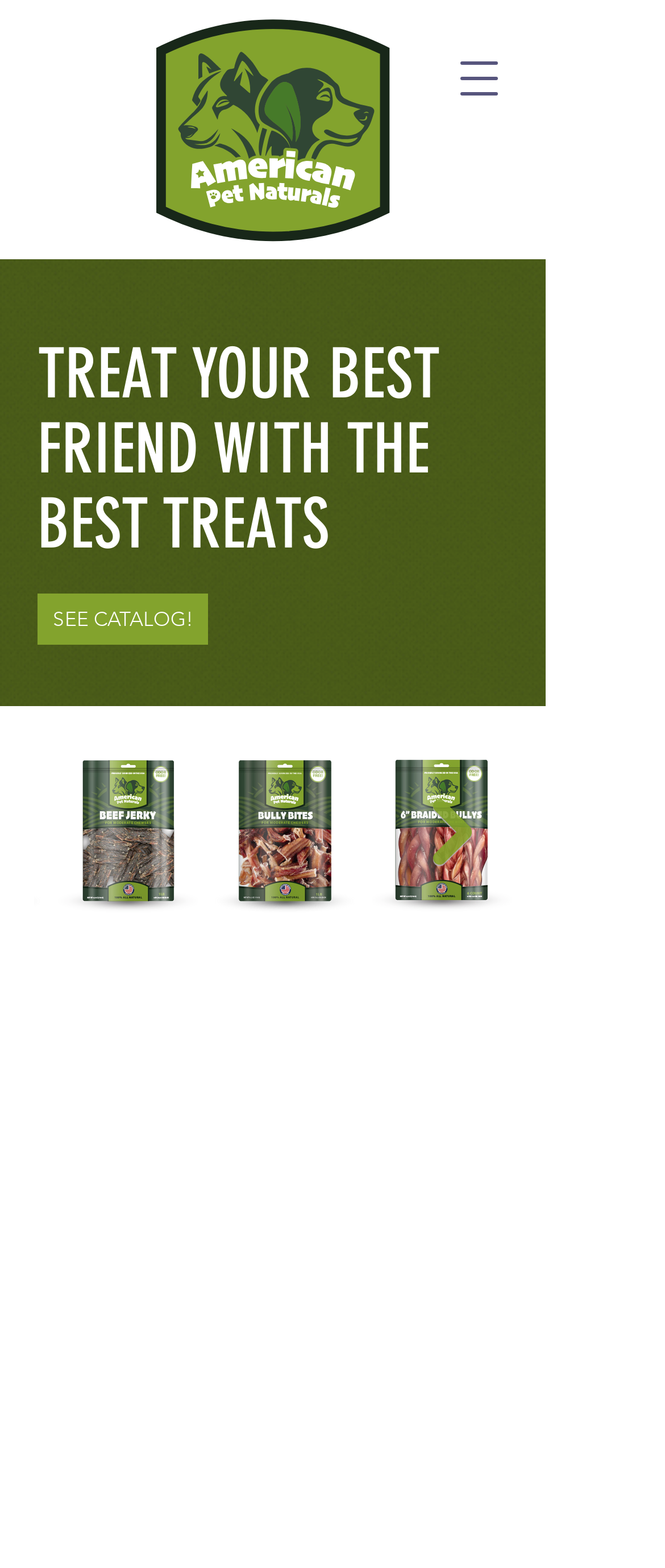Given the element description "aria-label="Open navigation menu"" in the screenshot, predict the bounding box coordinates of that UI element.

[0.656, 0.023, 0.785, 0.077]